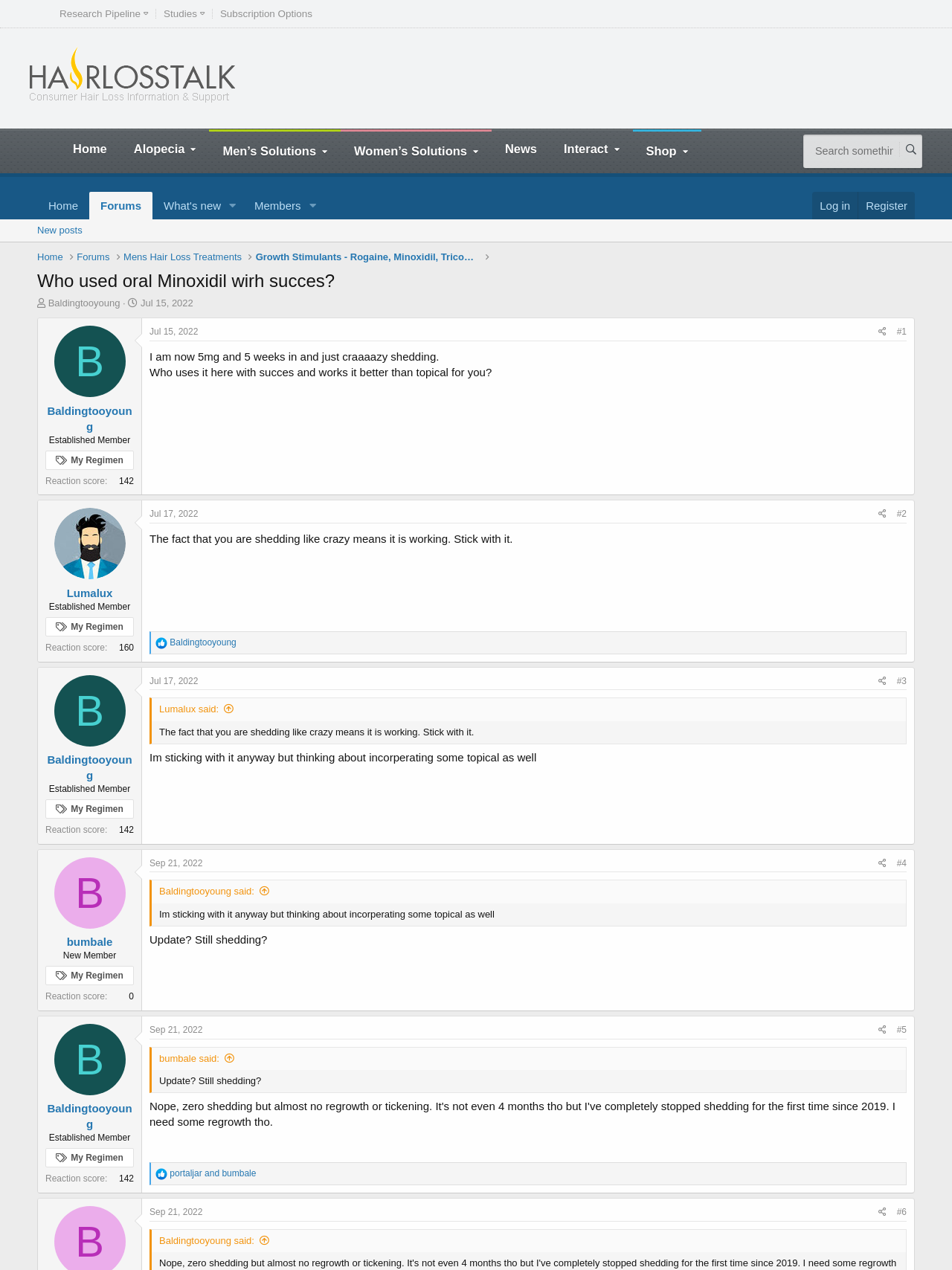Please find the bounding box coordinates of the clickable region needed to complete the following instruction: "Search something". The bounding box coordinates must consist of four float numbers between 0 and 1, i.e., [left, top, right, bottom].

[0.844, 0.106, 0.969, 0.132]